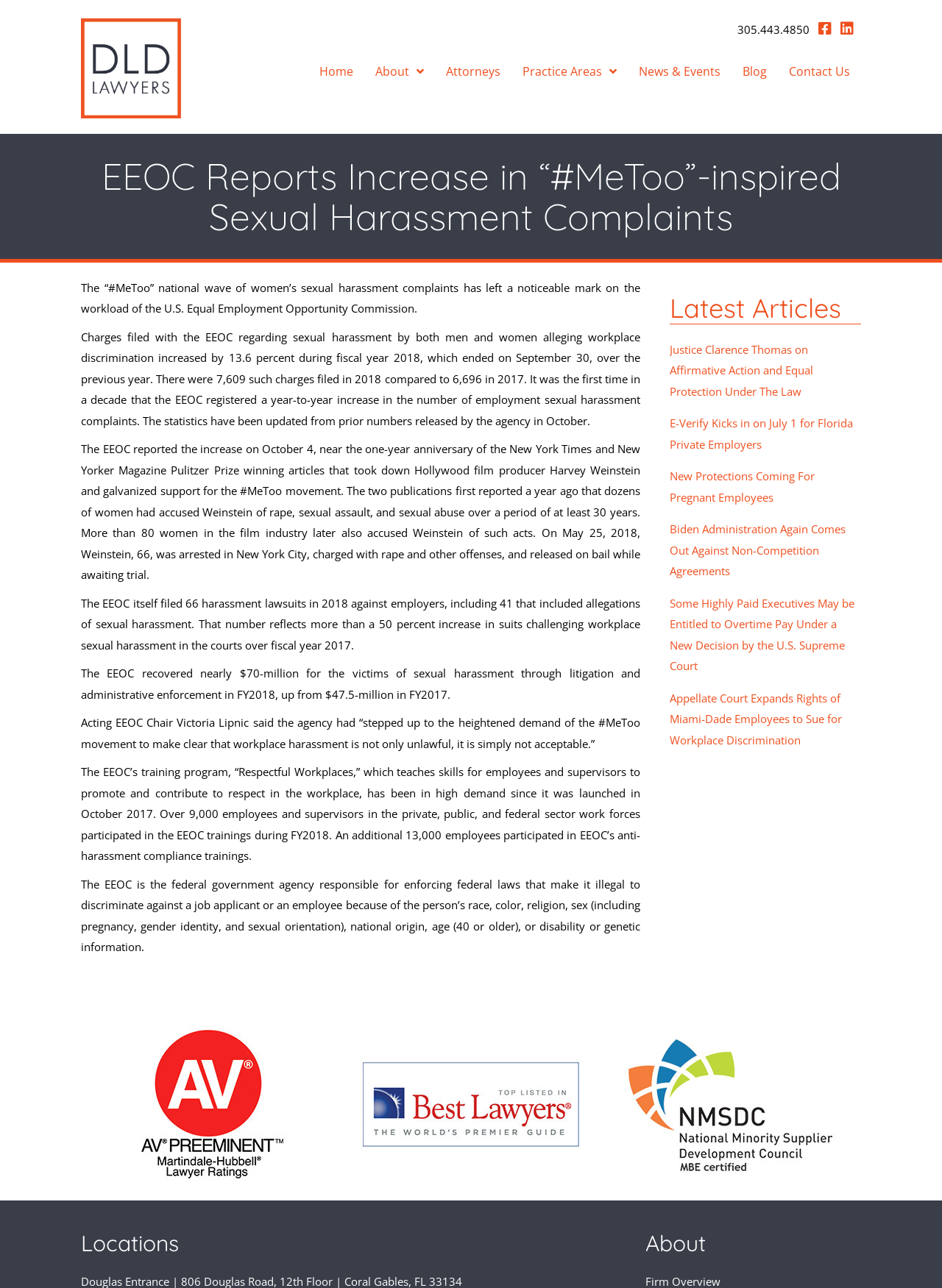Summarize the contents and layout of the webpage in detail.

The webpage is about the Equal Employment Opportunity Commission (EEOC) and its reports on sexual harassment complaints. At the top left corner, there is a logo of DLD Lawyers, and next to it, there is a phone number "305.443.4850" and three social media icons. Below the logo, there is a navigation menu with links to "Home", "About", "Attorneys", "Practice Areas", "News & Events", "Blog", and "Contact Us".

The main content of the webpage is an article about the EEOC's report on the increase in sexual harassment complaints, inspired by the "#MeToo" movement. The article is divided into several paragraphs, which provide statistics and information about the EEOC's efforts to combat workplace sexual harassment. The article is accompanied by no images.

Below the article, there is a section titled "Latest Articles" with links to five news articles related to employment law. On the right side of the webpage, there are three logos of organizations, "AV", "BL", and "NMSDC", which are likely certifications or affiliations of the law firm.

At the bottom of the webpage, there are two headings, "Locations" and "About", which are likely links to other pages on the website.